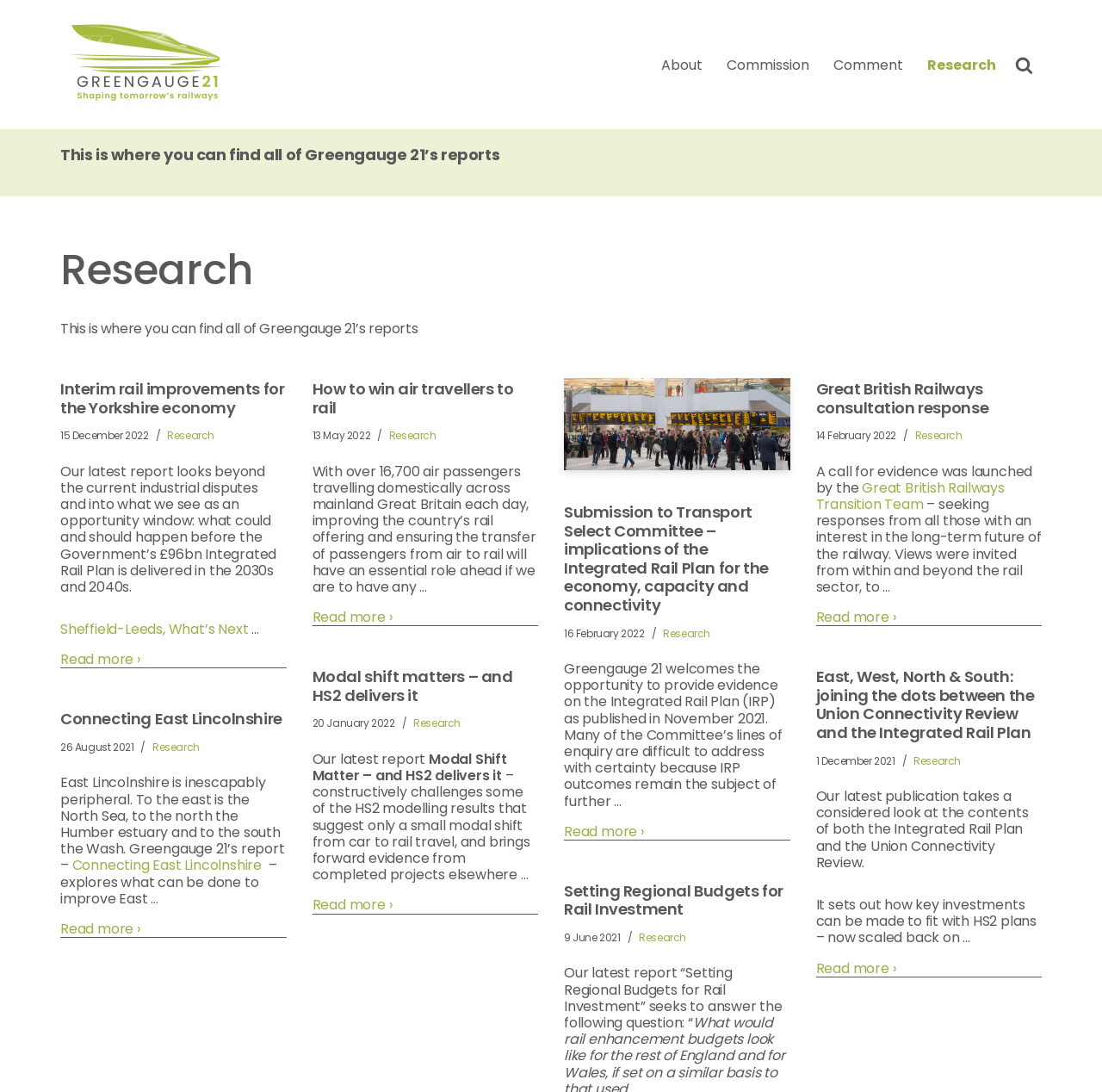Determine the bounding box coordinates of the UI element that matches the following description: "Research". The coordinates should be four float numbers between 0 and 1 in the format [left, top, right, bottom].

[0.375, 0.656, 0.418, 0.669]